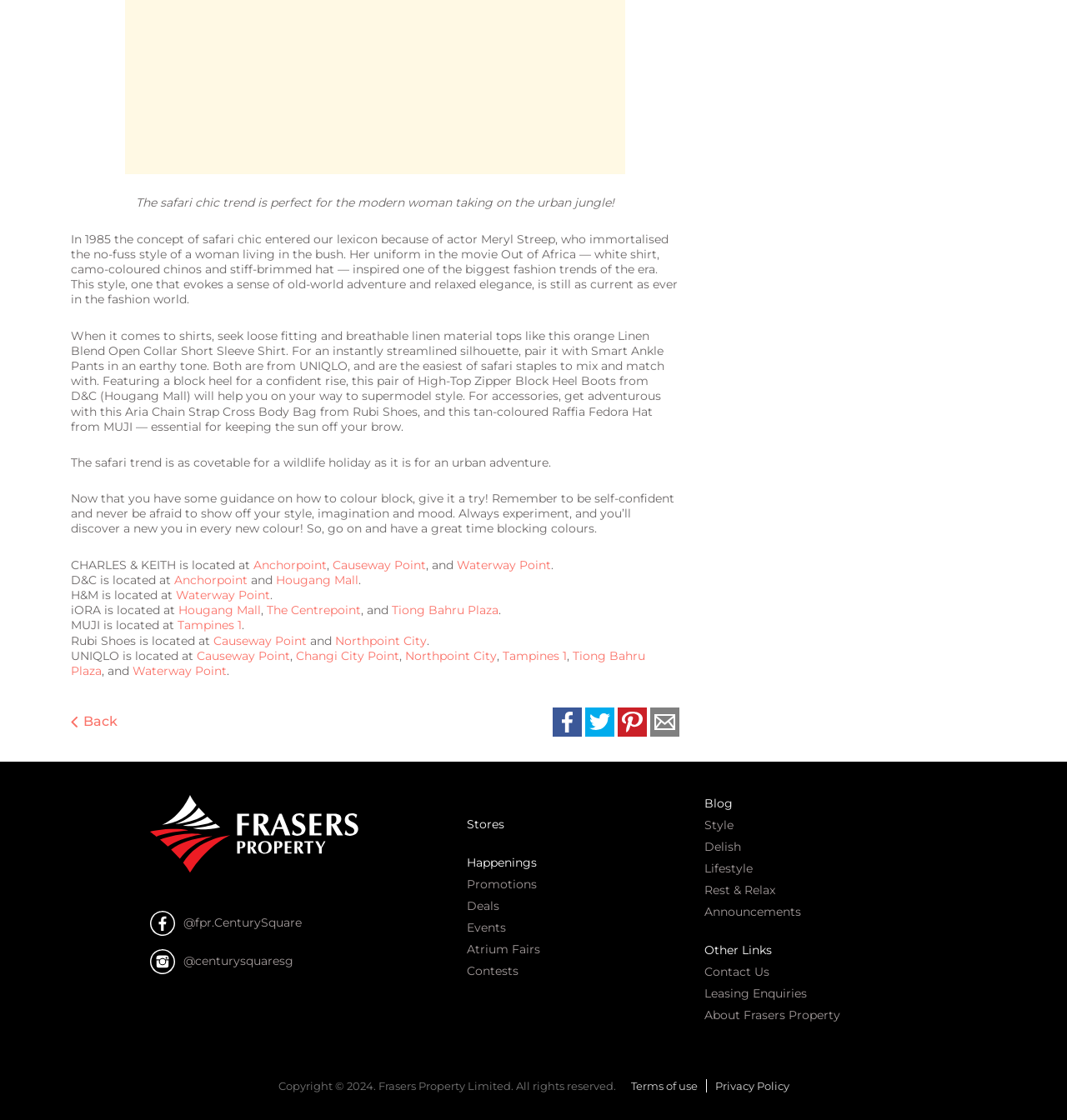Please analyze the image and give a detailed answer to the question:
What is the purpose of the tan-coloured Raffia Fedora Hat from MUJI?

The text mentions the tan-coloured Raffia Fedora Hat from MUJI as an essential accessory for keeping the sun off your brow, suggesting its purpose is for sun protection.